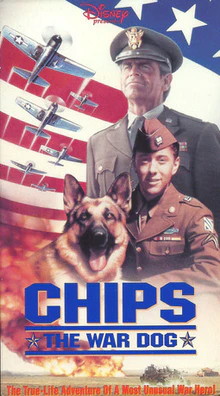Analyze the image and provide a detailed answer to the question: What is the setting of the film?

The image features a soldier in military uniform, vintage aircraft soaring above, and dramatic explosions in the background, indicating that the film is set during a war.